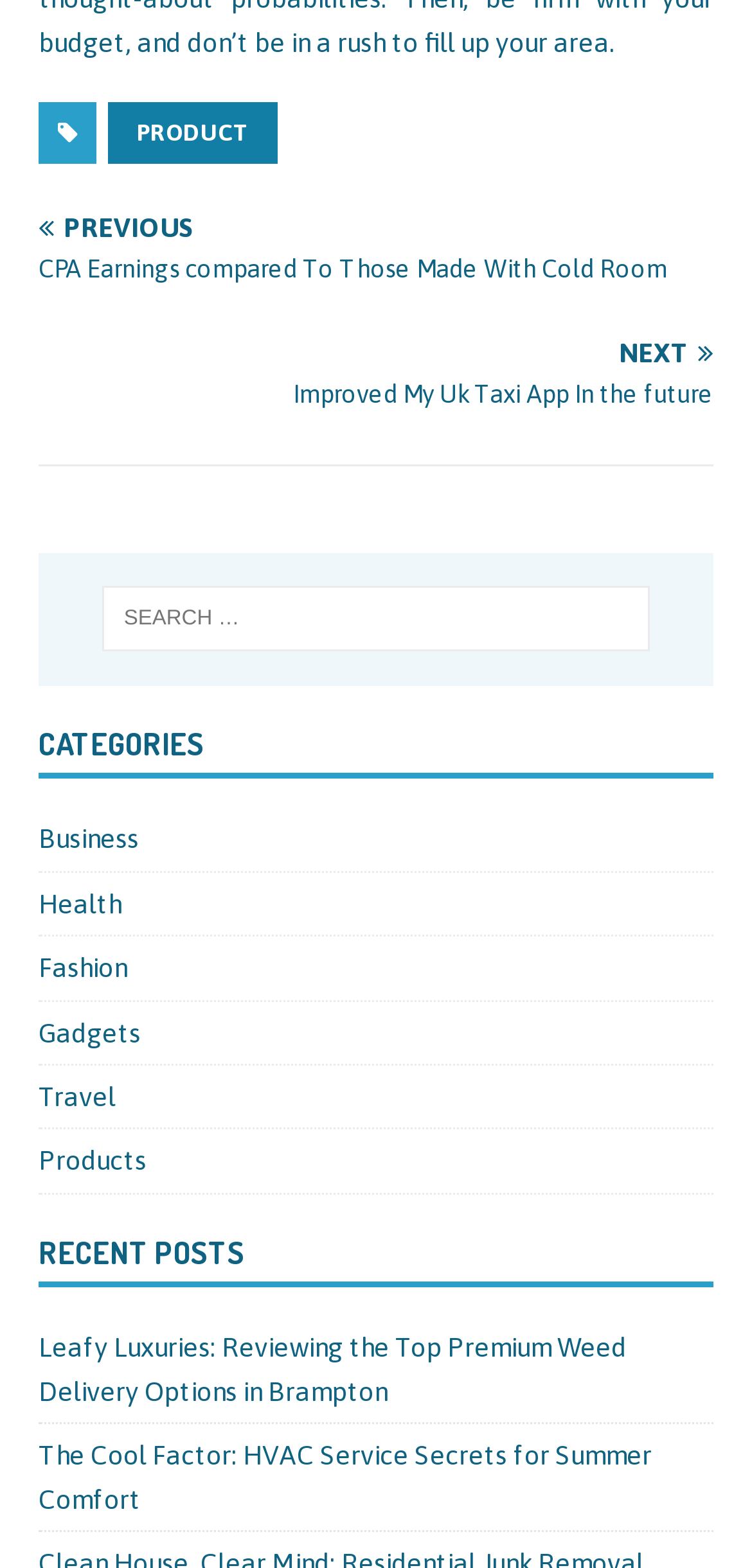Respond to the following question using a concise word or phrase: 
What is the title of the first recent post?

Leafy Luxuries